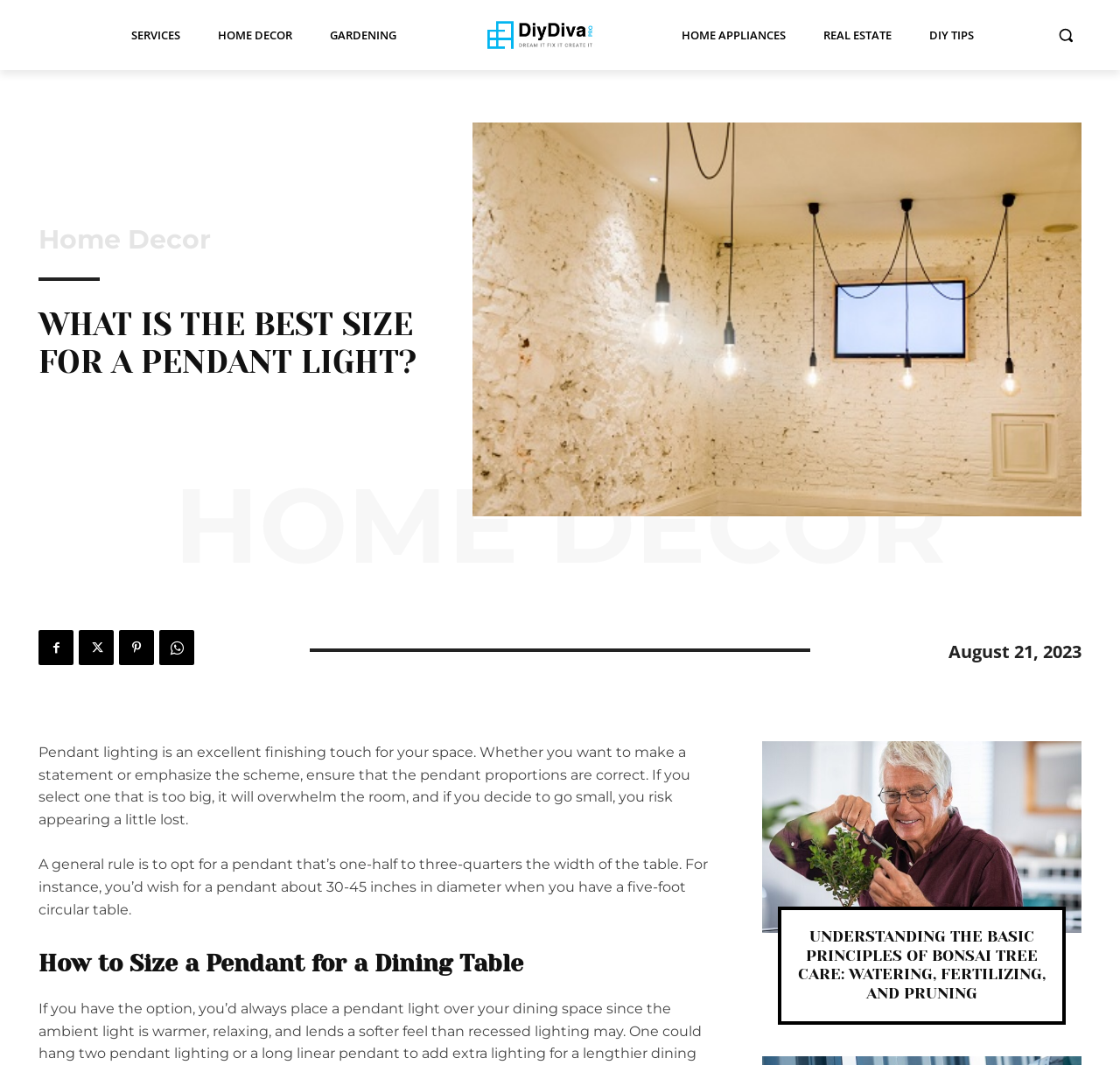Identify the bounding box coordinates for the region of the element that should be clicked to carry out the instruction: "Learn about pendant lighting". The bounding box coordinates should be four float numbers between 0 and 1, i.e., [left, top, right, bottom].

[0.034, 0.287, 0.384, 0.358]